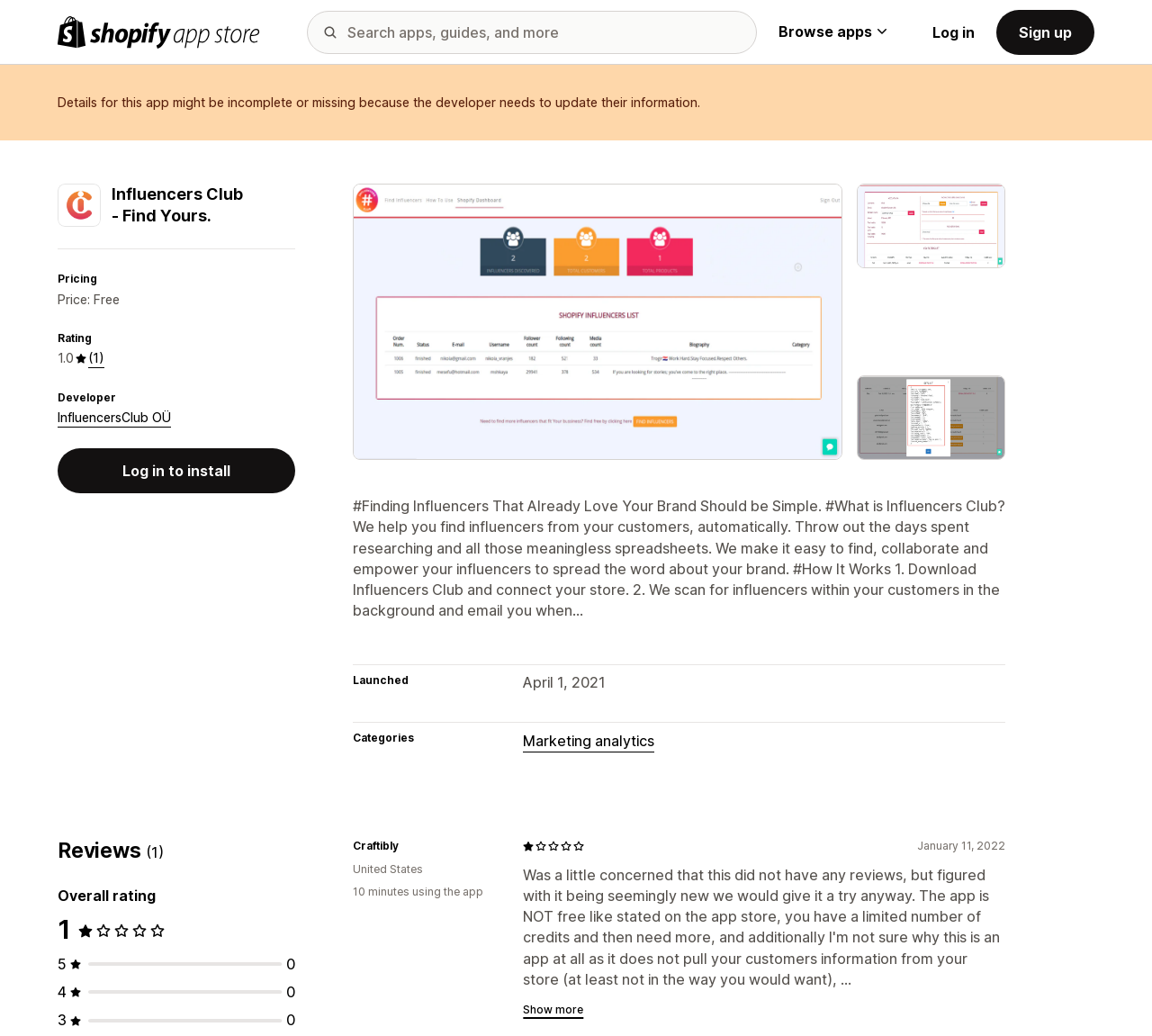Provide the bounding box coordinates of the HTML element described by the text: "Log in to install".

[0.05, 0.433, 0.256, 0.476]